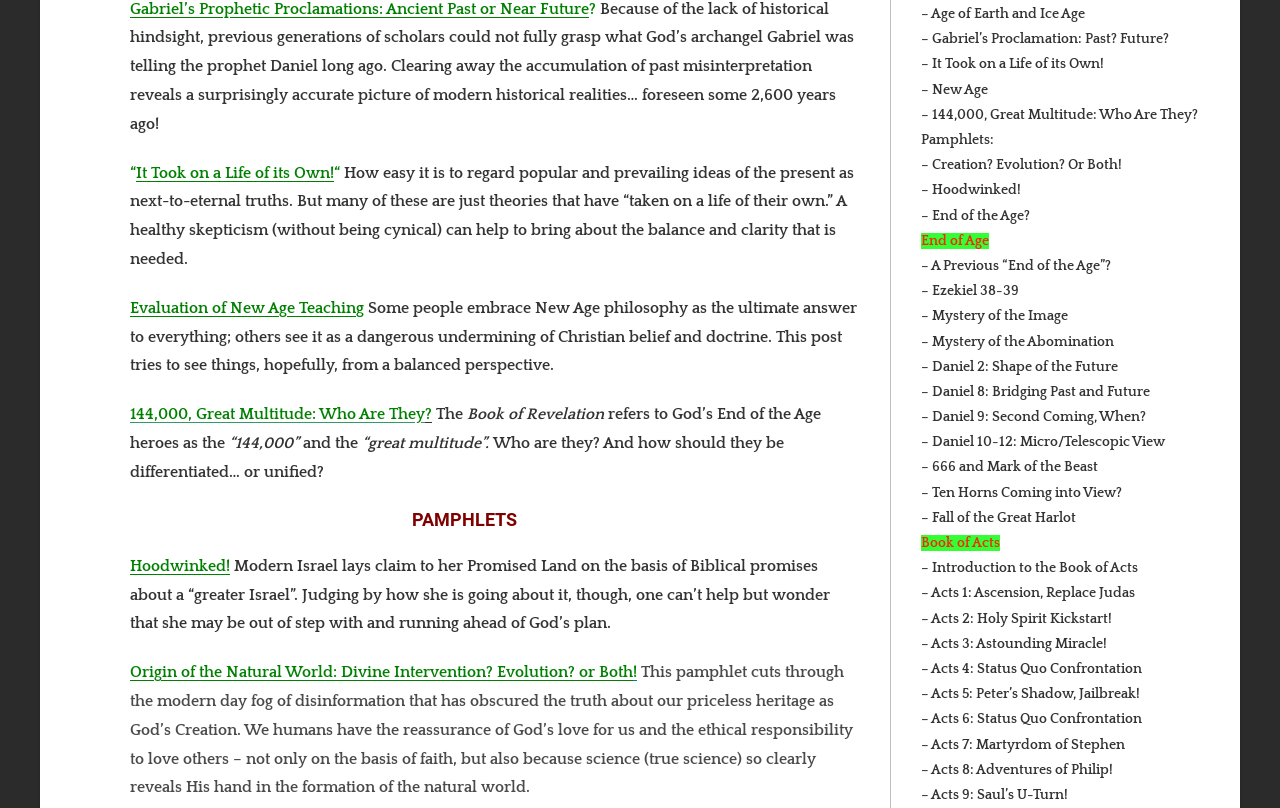Determine the coordinates of the bounding box for the clickable area needed to execute this instruction: "View 'Hoodwinked!' pamphlet".

[0.102, 0.689, 0.18, 0.711]